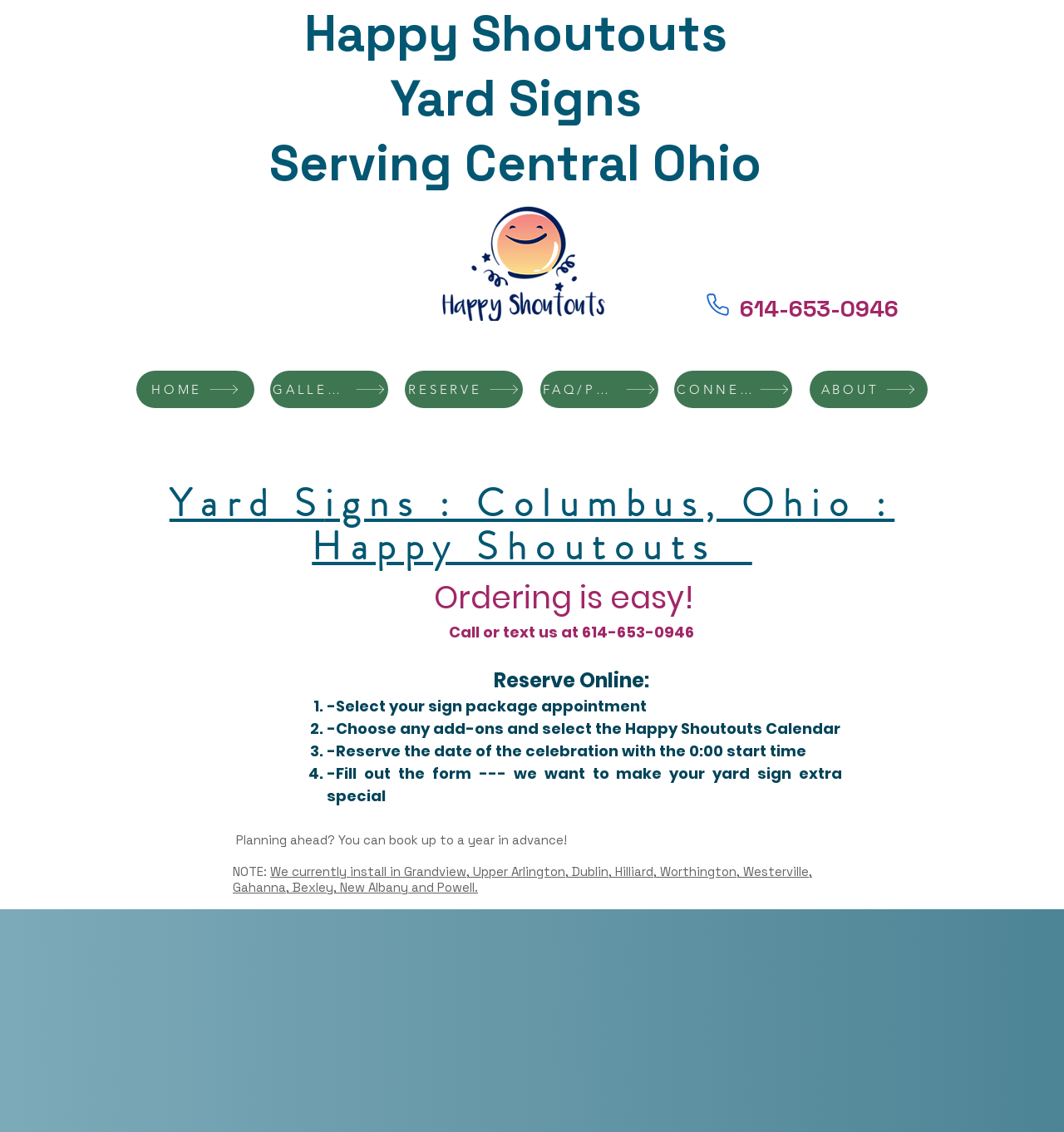Please provide the bounding box coordinates for the element that needs to be clicked to perform the following instruction: "Follow". The coordinates should be given as four float numbers between 0 and 1, i.e., [left, top, right, bottom].

None